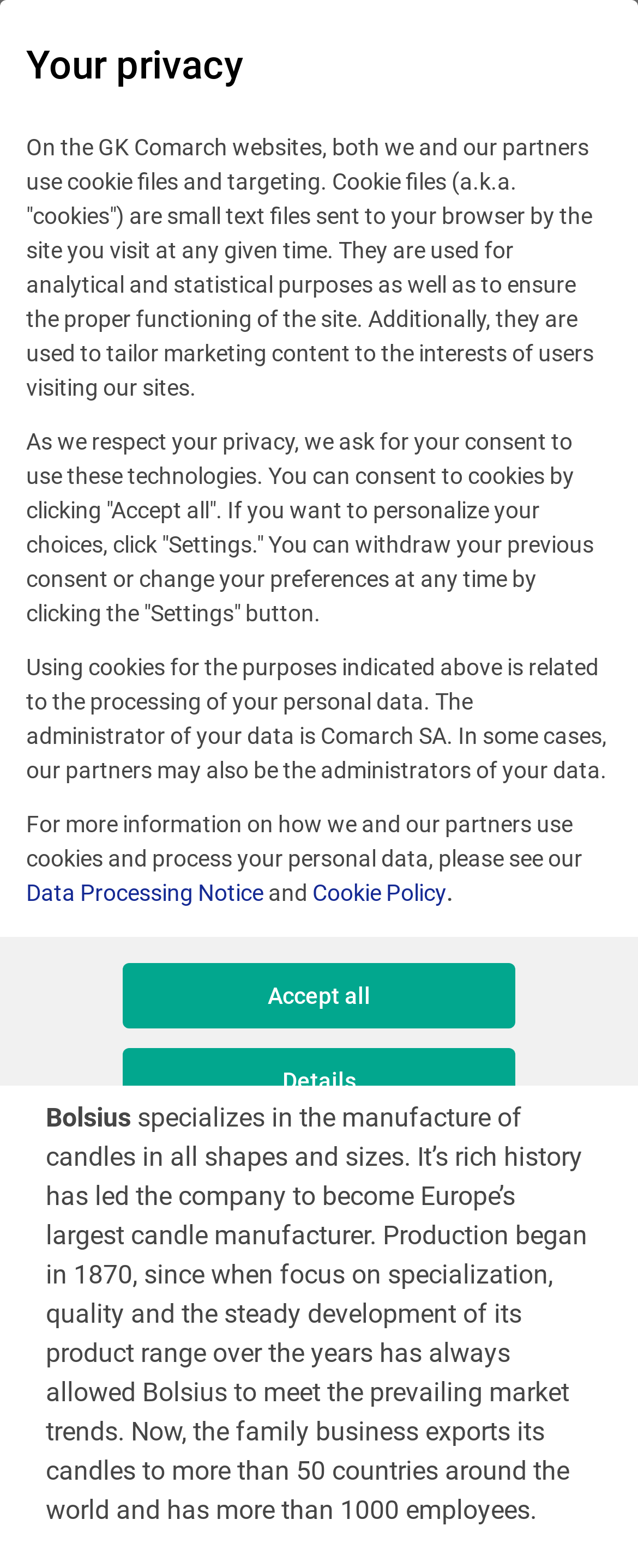Provide a thorough description of the webpage's content and layout.

The webpage is about a case study on the implementation of Comarch EDI solution for Bolsius. At the top left corner, there is a button and a link to "COMARCH". On the top right corner, there are two icons, one for settings and another for unknown purpose. Below these elements, there is a heading "Your privacy" followed by a paragraph of text explaining the use of cookies and targeting on the website. 

The text explains that the website uses cookies for analytical and statistical purposes, as well as to ensure the proper functioning of the site. It also mentions that the website asks for consent to use these technologies and provides options to accept all or personalize choices. 

Below this text, there are two buttons, "Accept all" and "Details", and two links, "Data Processing Notice" and "Cookie Policy". 

The main content of the webpage is divided into two sections. The first section has a heading "Implementation of Comarch EDI solution for Bolsius" and features a large image of Bolsius, which takes up the full width of the page. Below the image, there is a subheading "Comarch EDI at Bolsius" and this pattern is repeated two more times. 

The second section has a heading "Bolsius corporate profile" and features a paragraph of text describing the company's history, products, and global presence. The text explains that Bolsius specializes in manufacturing candles, has a rich history, and exports its products to over 50 countries around the world.